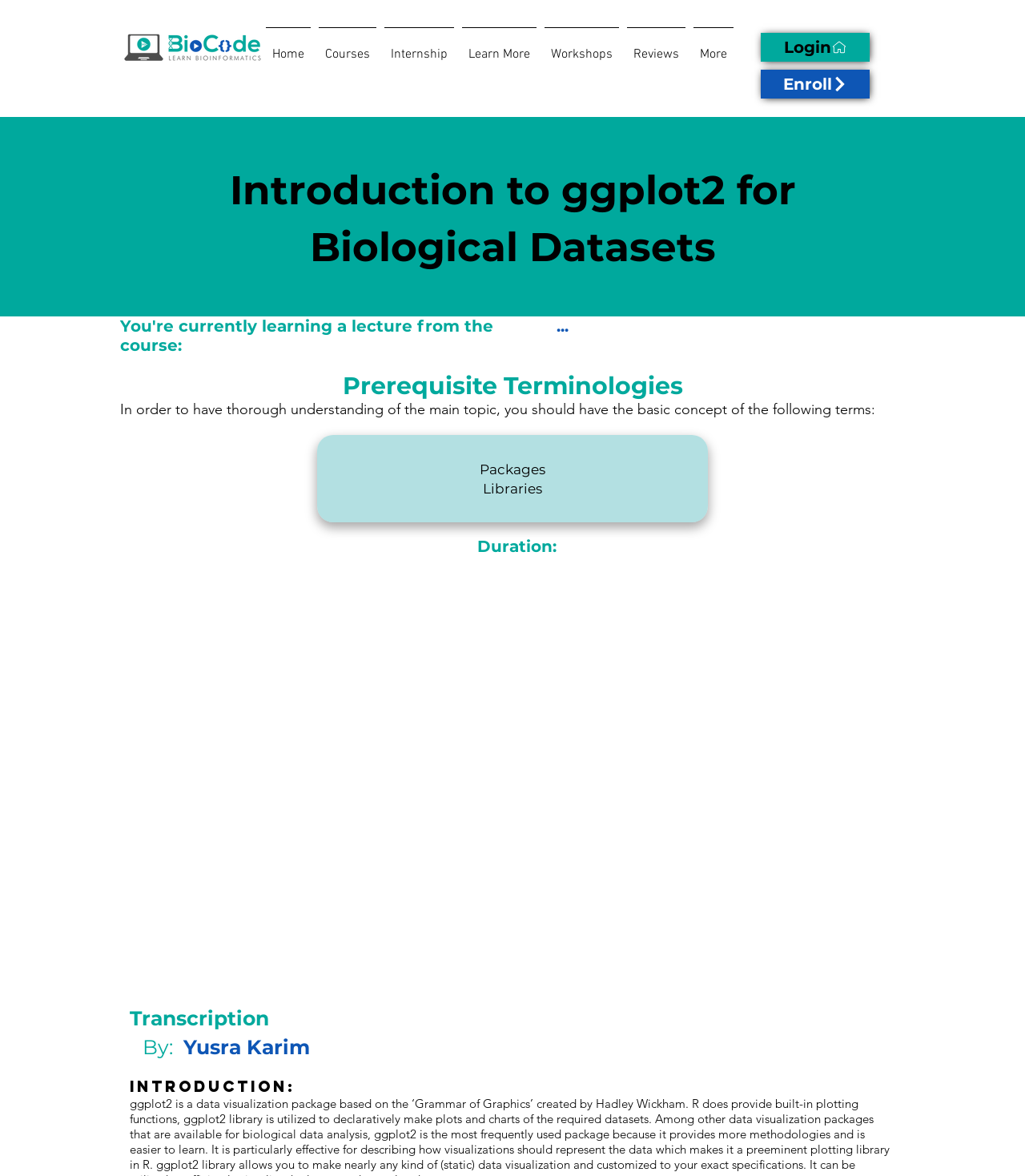Please specify the bounding box coordinates in the format (top-left x, top-left y, bottom-right x, bottom-right y), with values ranging from 0 to 1. Identify the bounding box for the UI component described as follows: Reviews

[0.608, 0.023, 0.673, 0.057]